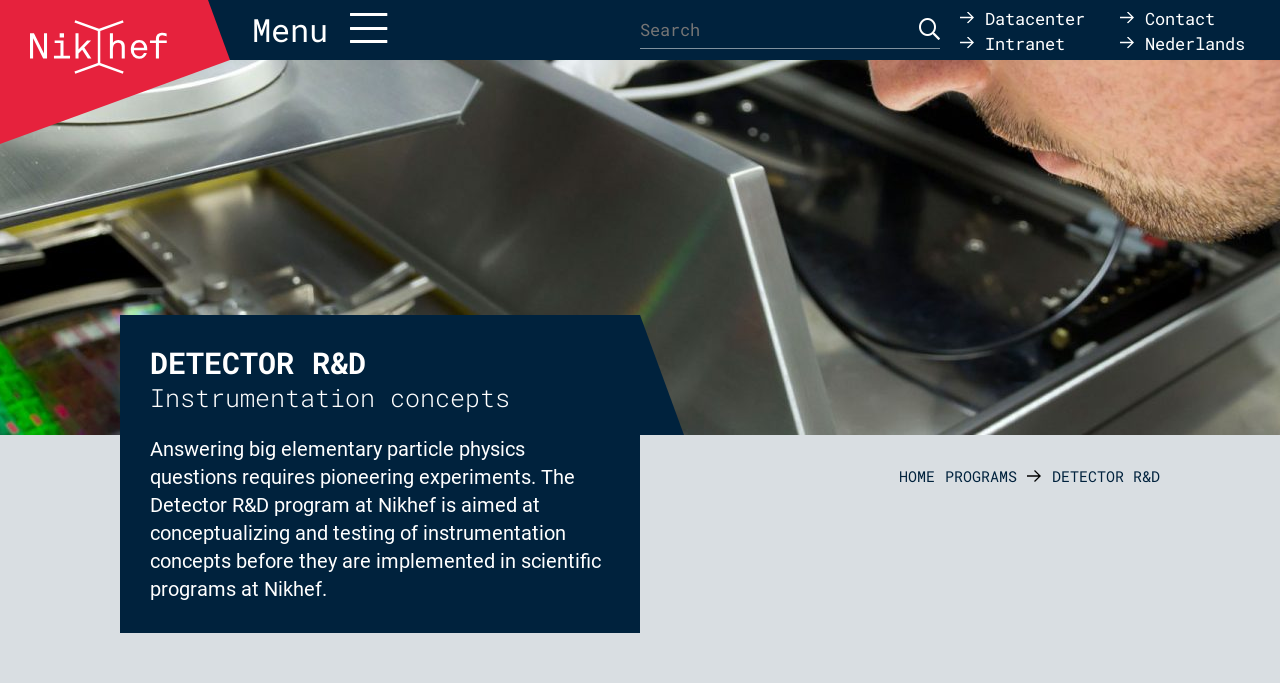Identify and provide the bounding box coordinates of the UI element described: "parent_node: Search for:". The coordinates should be formatted as [left, top, right, bottom], with each number being a float between 0 and 1.

[0.718, 0.017, 0.734, 0.071]